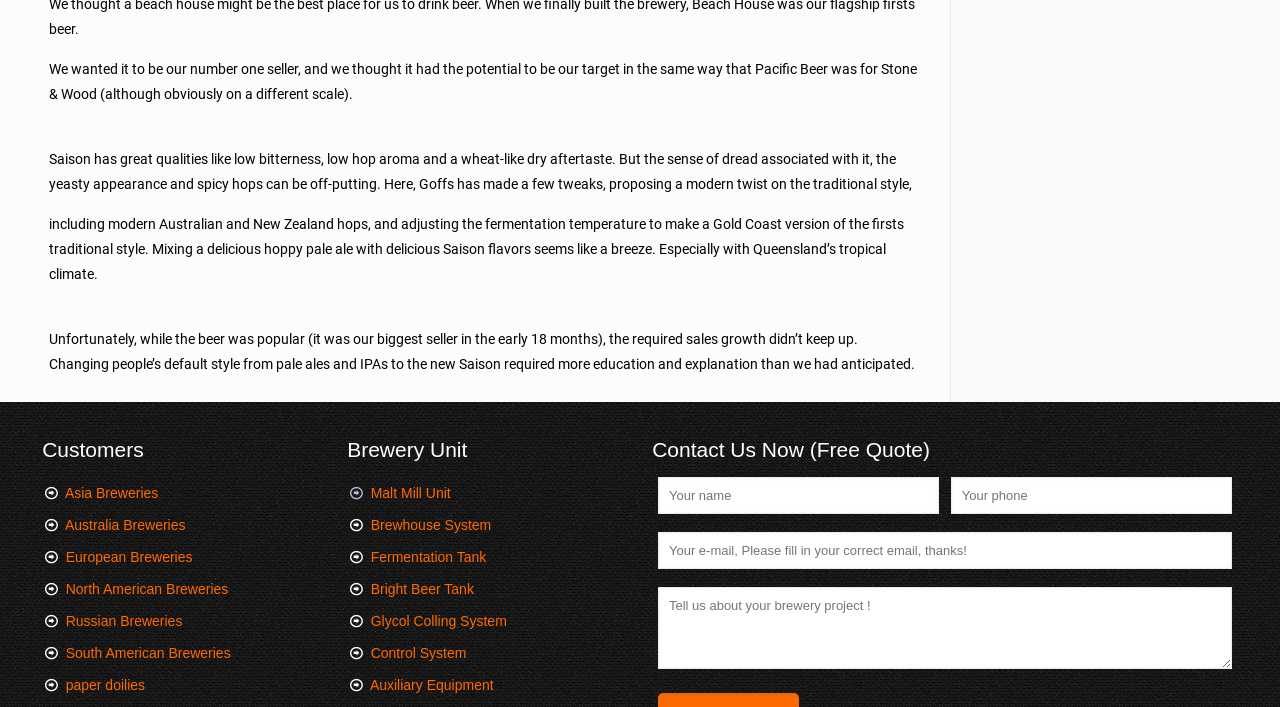Answer briefly with one word or phrase:
What is the required information for the 'Tell us about your brewery project!' field?

Correct email